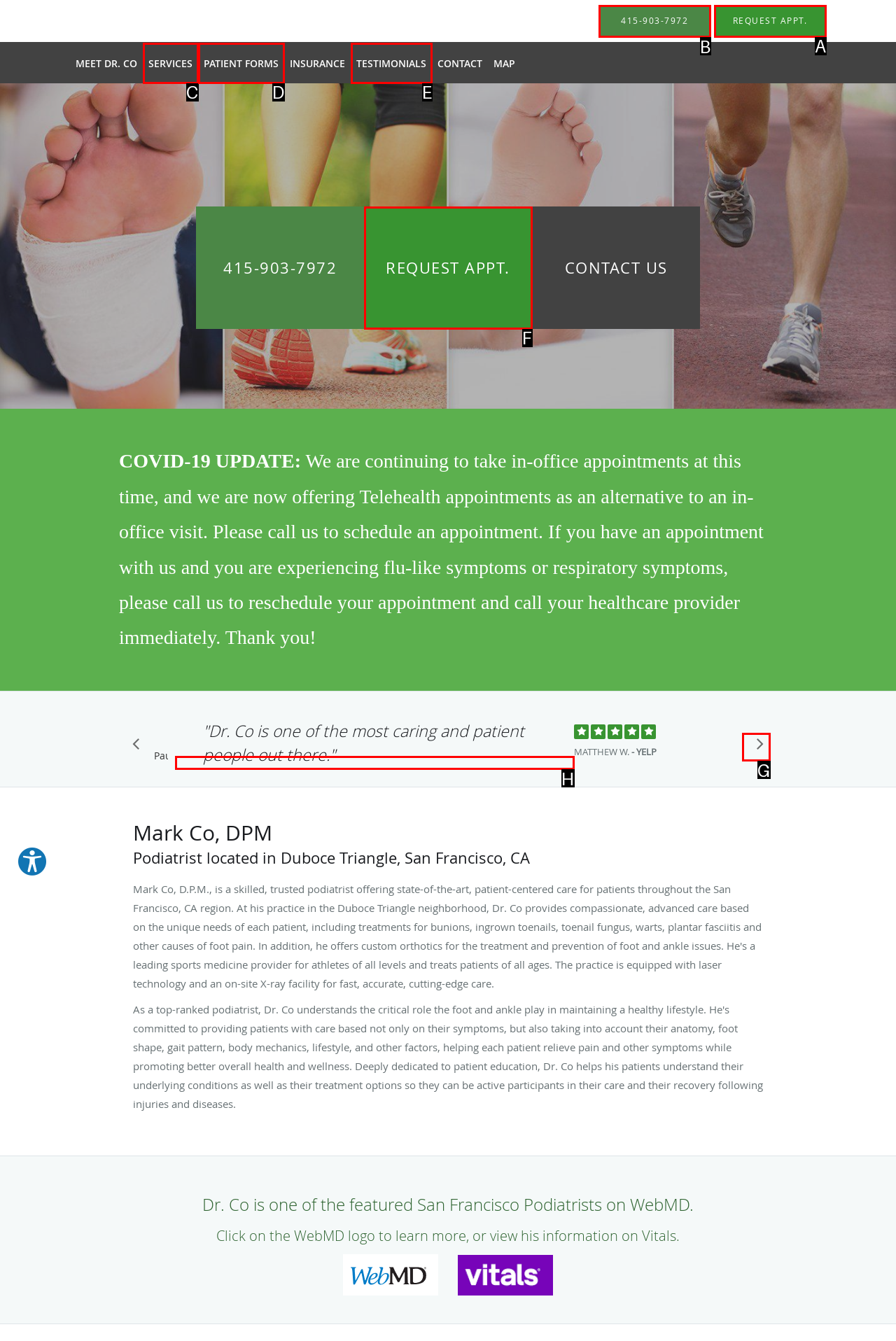Select the appropriate bounding box to fulfill the task: Call the office Respond with the corresponding letter from the choices provided.

B